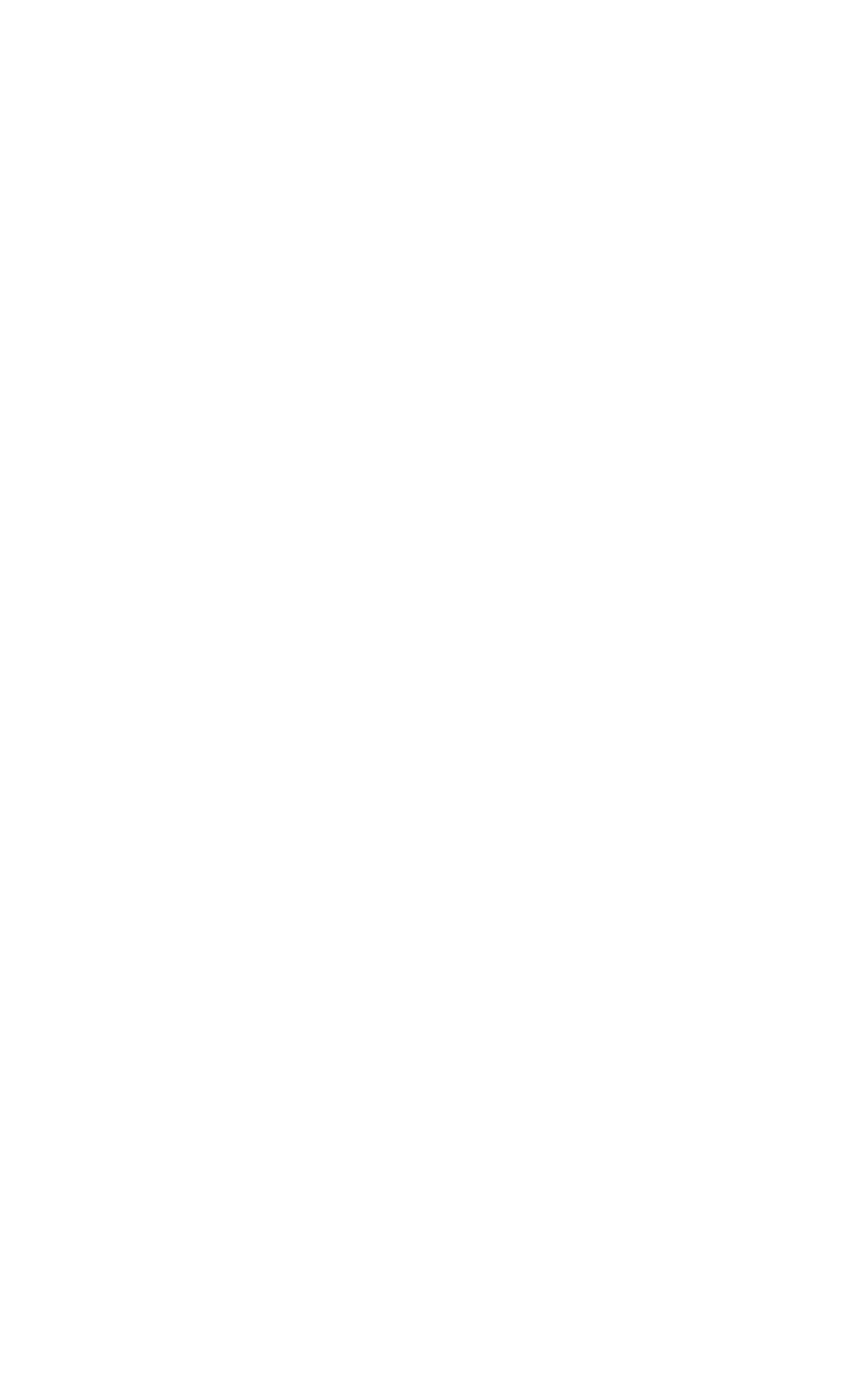Identify the bounding box of the HTML element described as: "Software Reviews 9".

[0.407, 0.915, 0.755, 0.939]